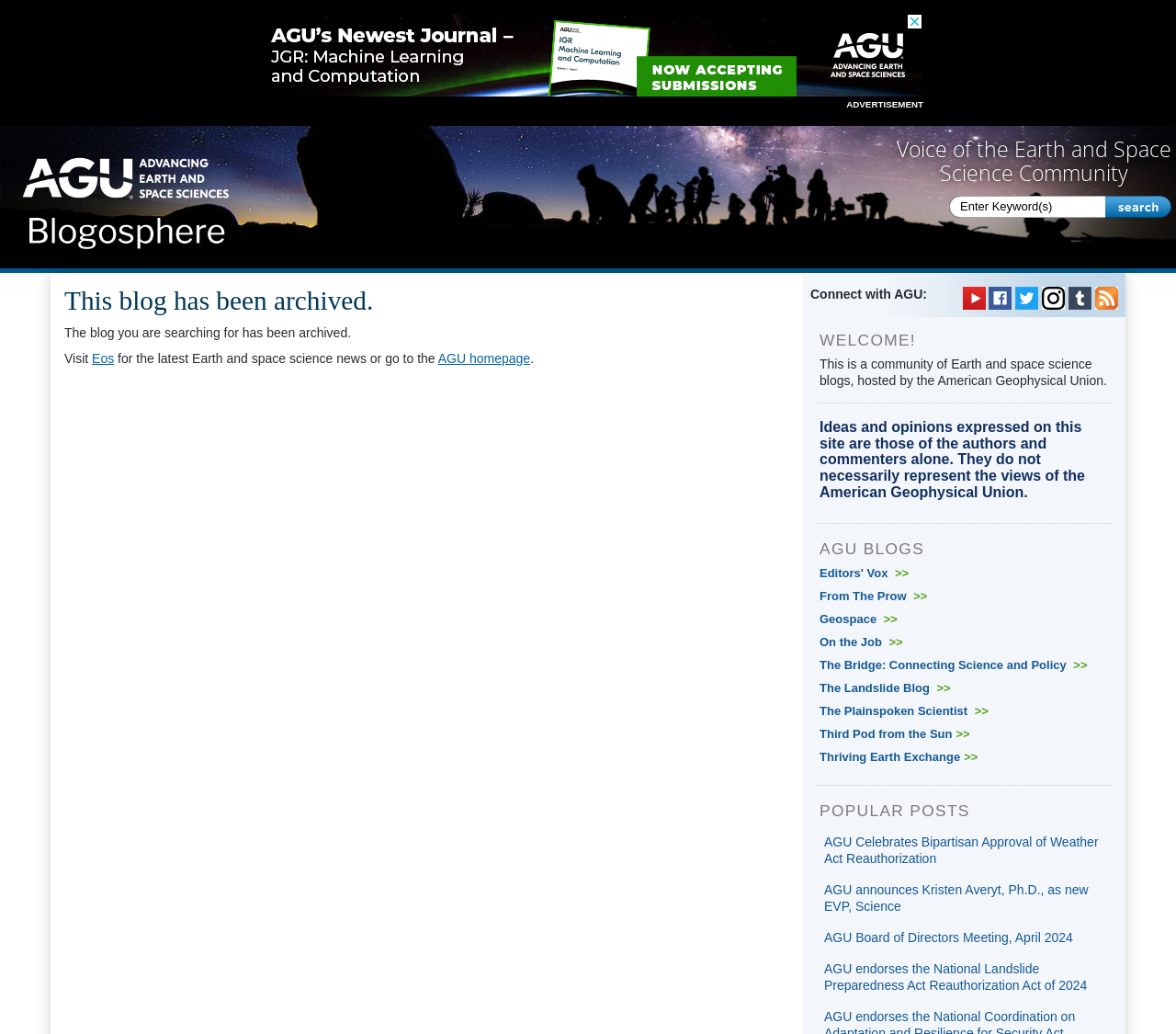Provide a short answer using a single word or phrase for the following question: 
What is the name of the blogosphere?

AGU Blogosphere